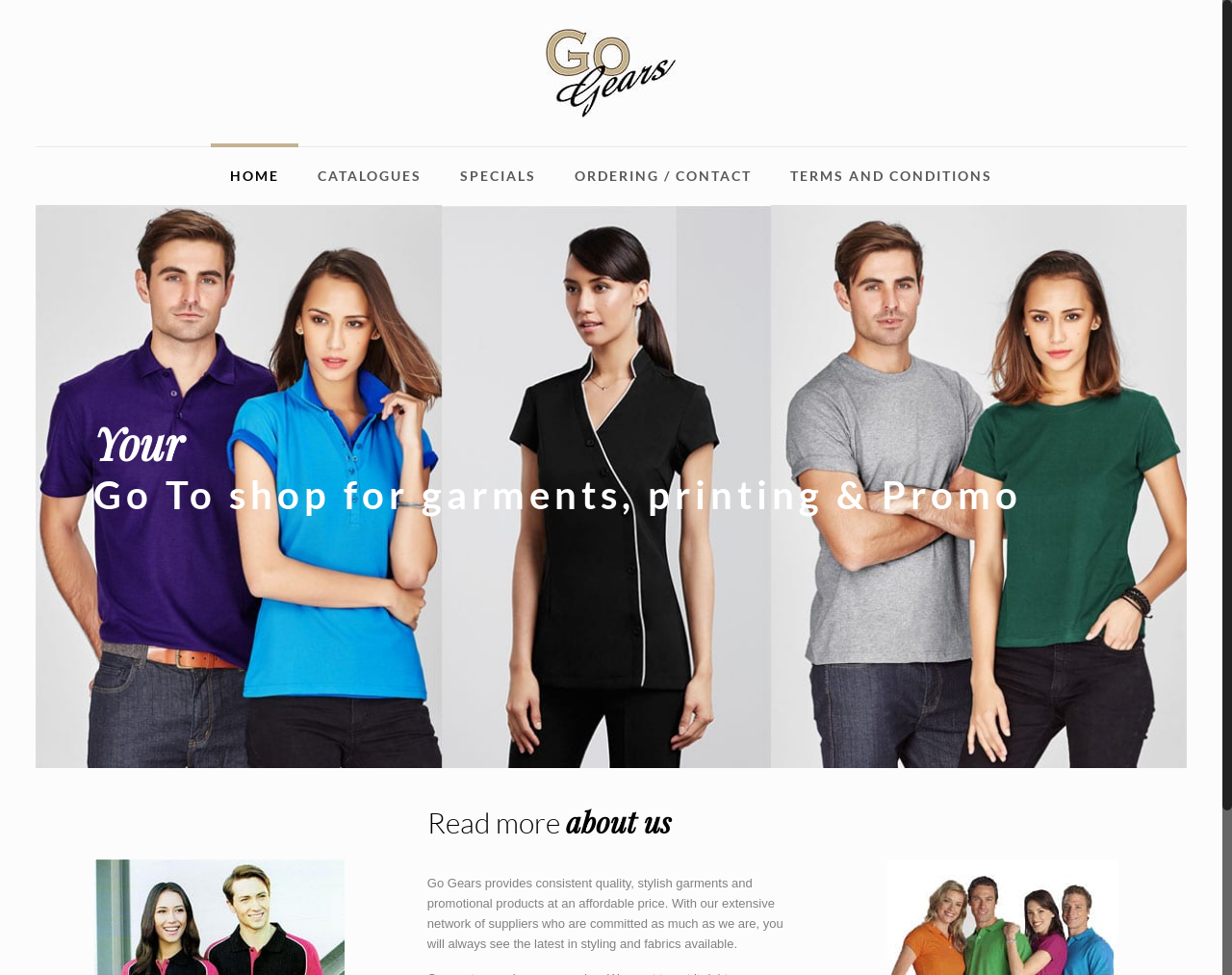What is the logo of the website?
Provide a one-word or short-phrase answer based on the image.

logoG